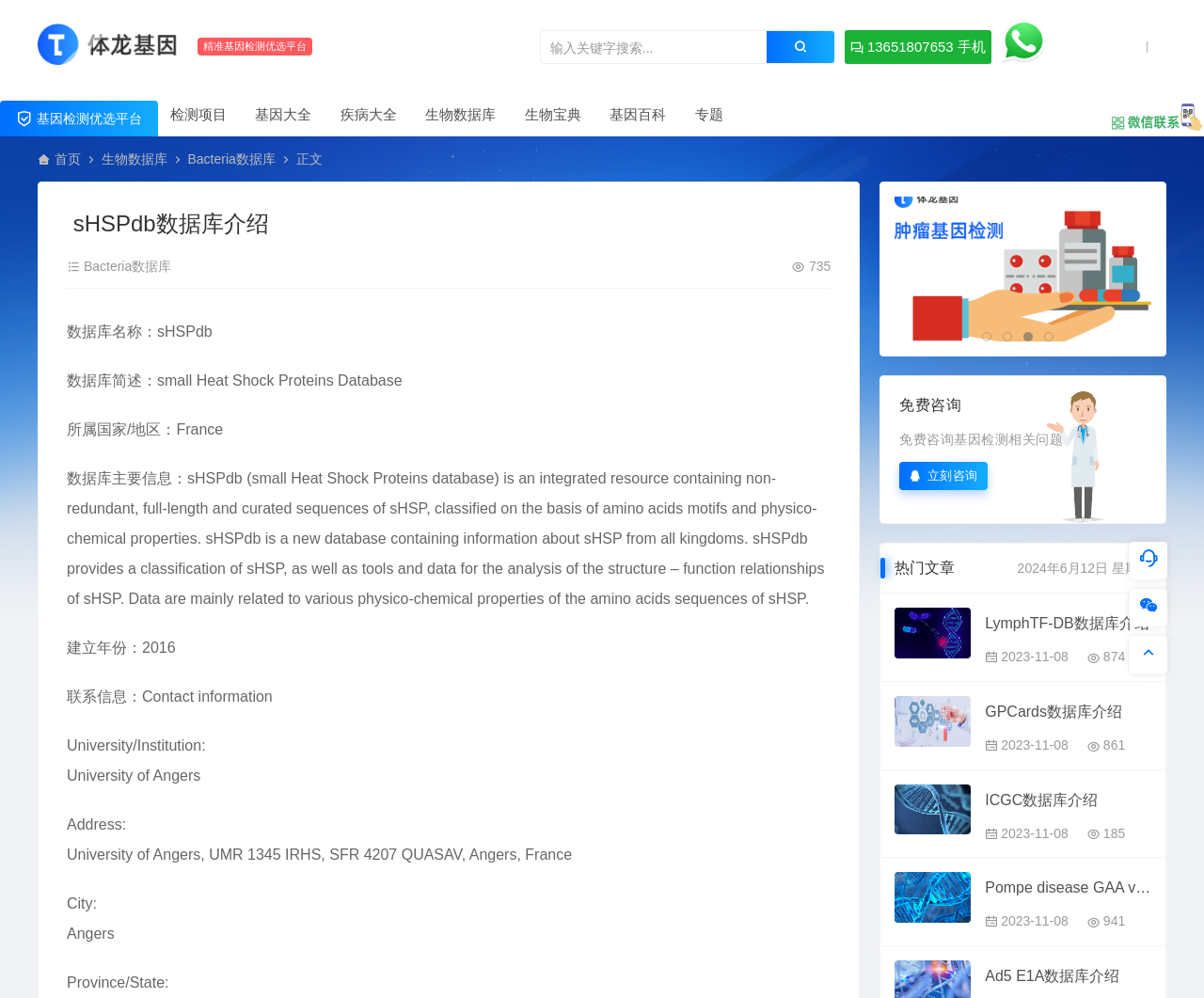Highlight the bounding box coordinates of the element you need to click to perform the following instruction: "Consult for free."

[0.747, 0.463, 0.82, 0.491]